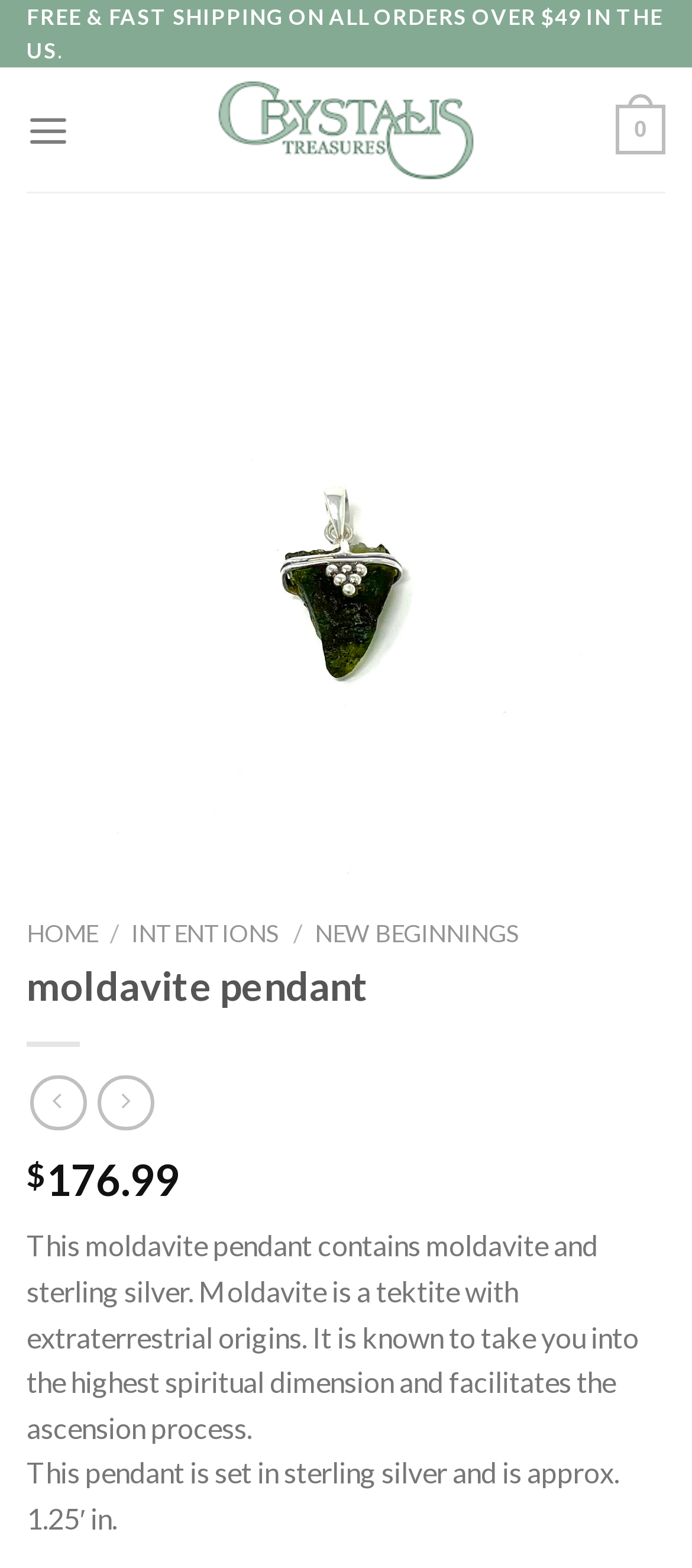Can you find the bounding box coordinates for the UI element given this description: "alt="moldavite pendant" title="moldavite pendant 1""? Provide the coordinates as four float numbers between 0 and 1: [left, top, right, bottom].

[0.038, 0.358, 0.962, 0.38]